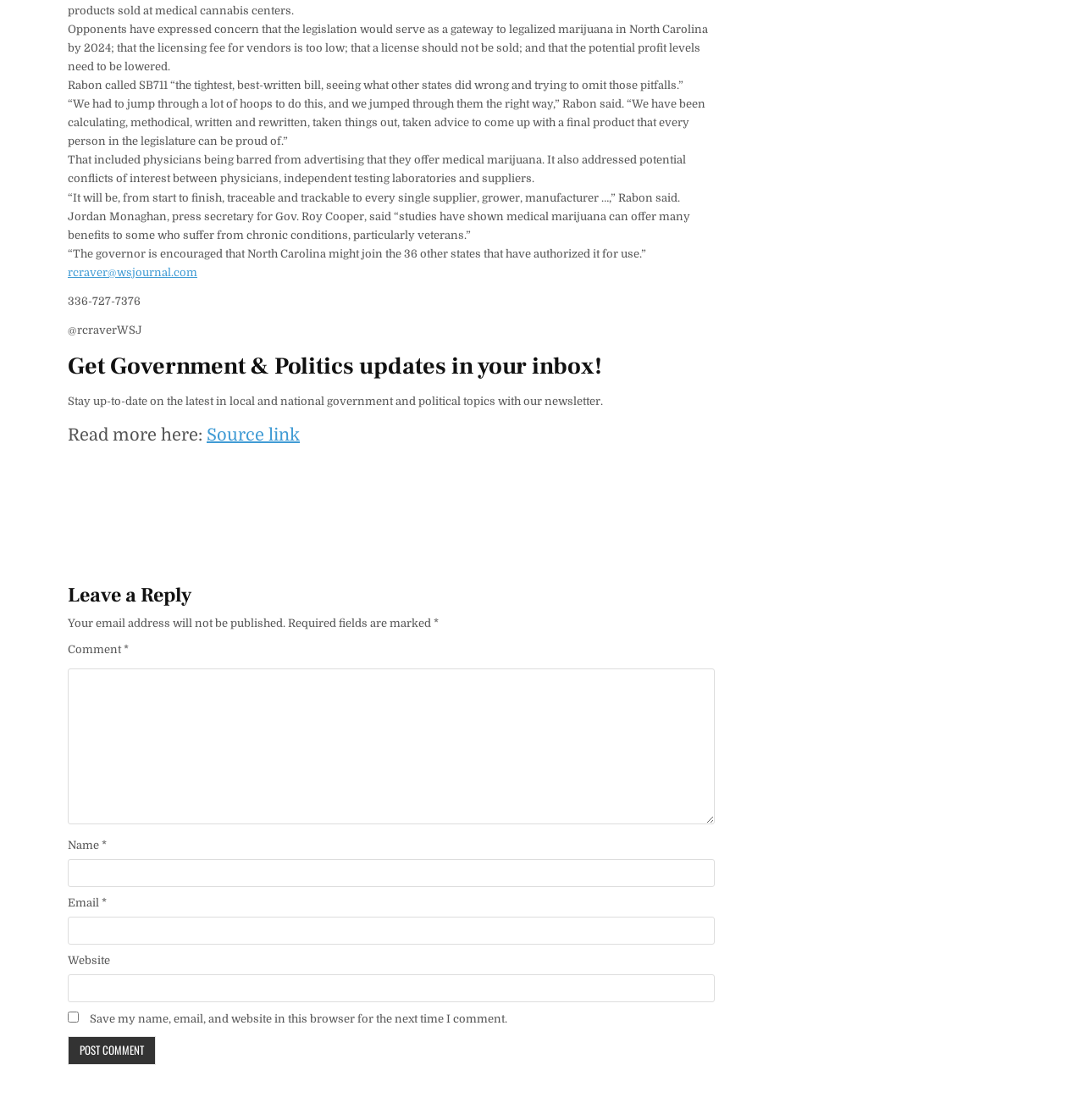Please provide a detailed answer to the question below by examining the image:
What is the format of the comment section?

The comment section requires users to input their name, email, and website, and also provides an optional checkbox to save their information for future comments. The comment section also includes a textbox for users to input their comment.